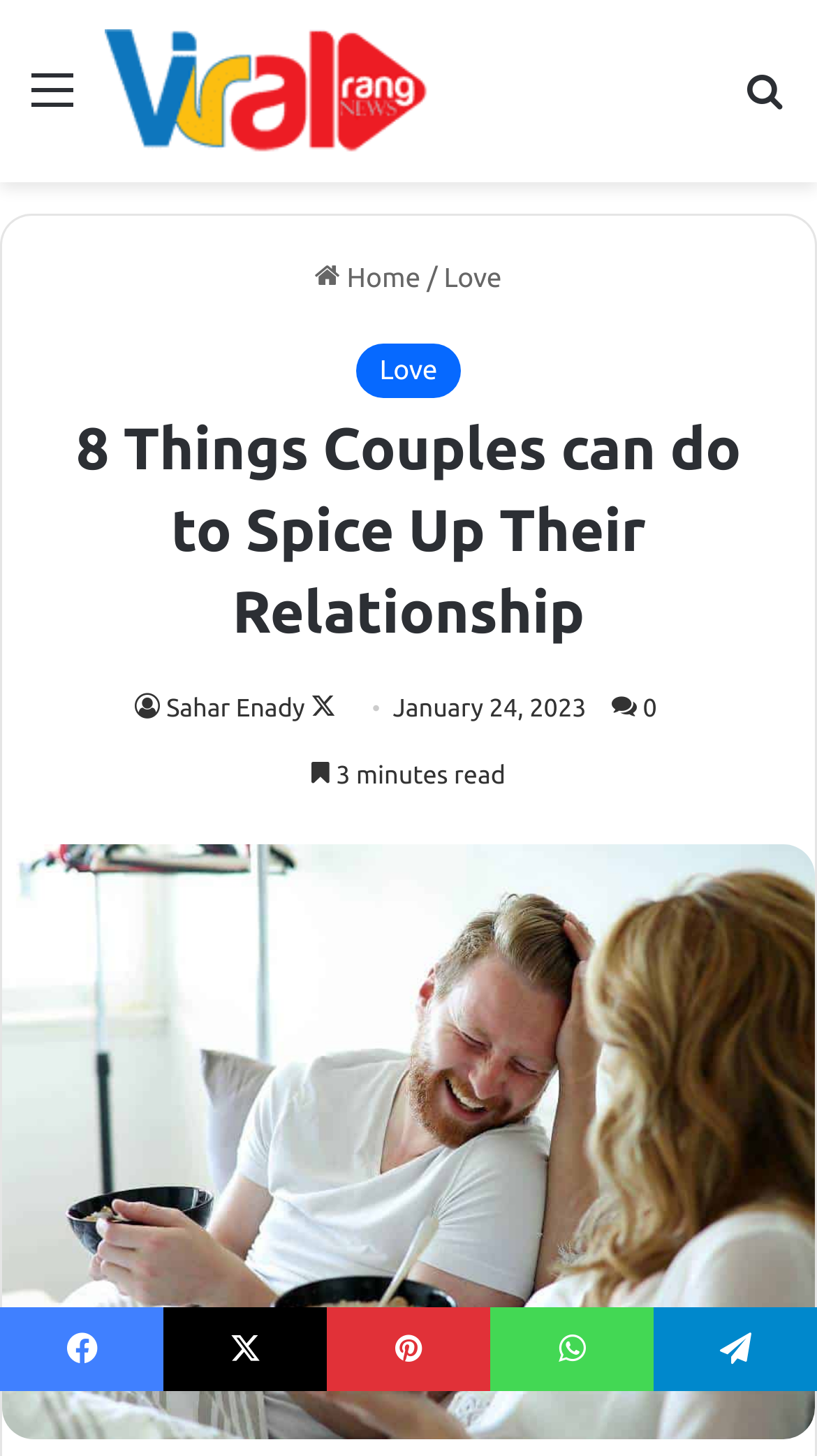Please identify the bounding box coordinates of the region to click in order to complete the task: "Search for something". The coordinates must be four float numbers between 0 and 1, specified as [left, top, right, bottom].

[0.91, 0.041, 0.962, 0.105]